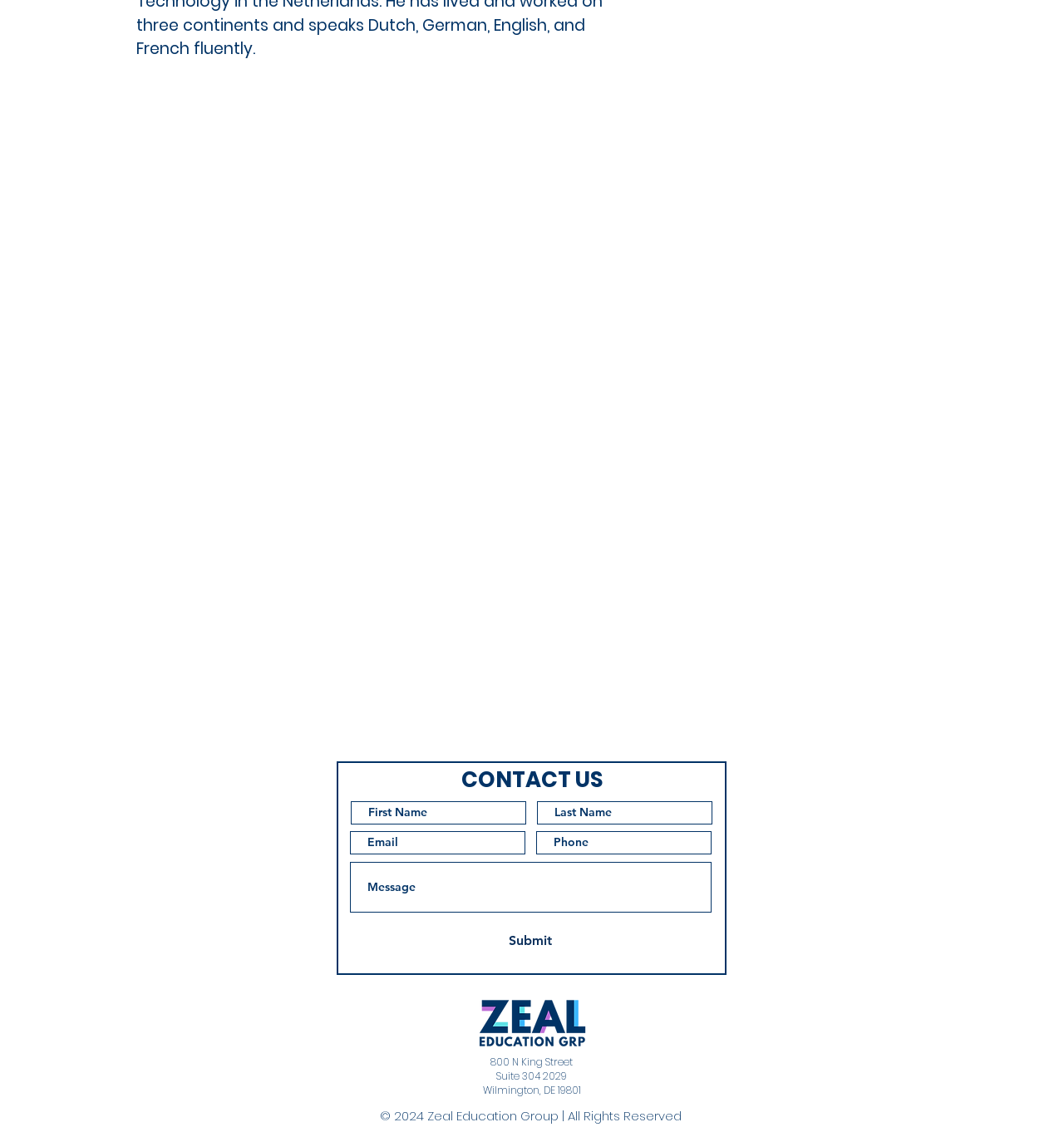Predict the bounding box for the UI component with the following description: "aria-label="Email" name="email" placeholder="Email"".

[0.329, 0.731, 0.494, 0.751]